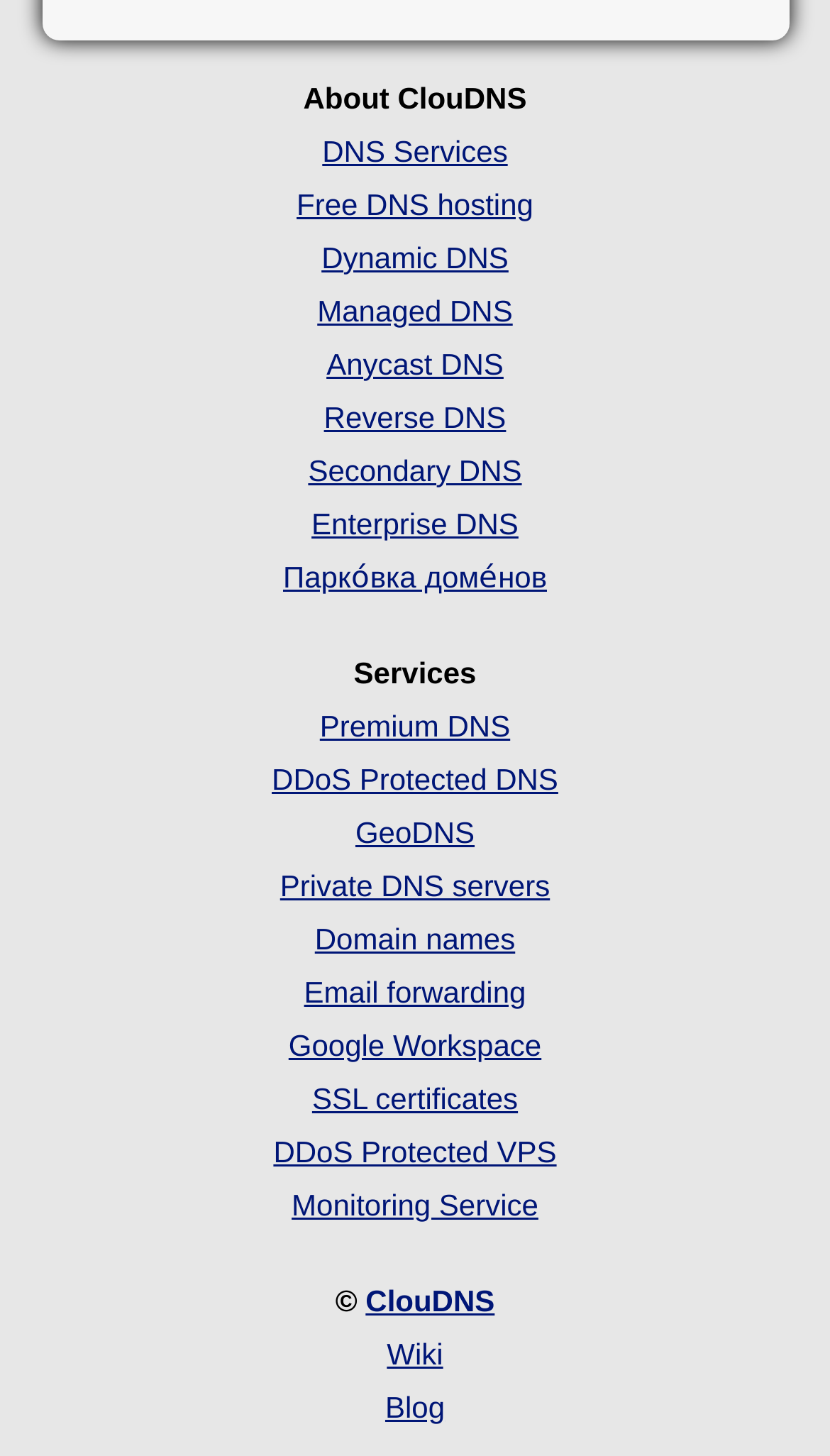Given the description of a UI element: "Anycast DNS", identify the bounding box coordinates of the matching element in the webpage screenshot.

[0.393, 0.238, 0.607, 0.262]